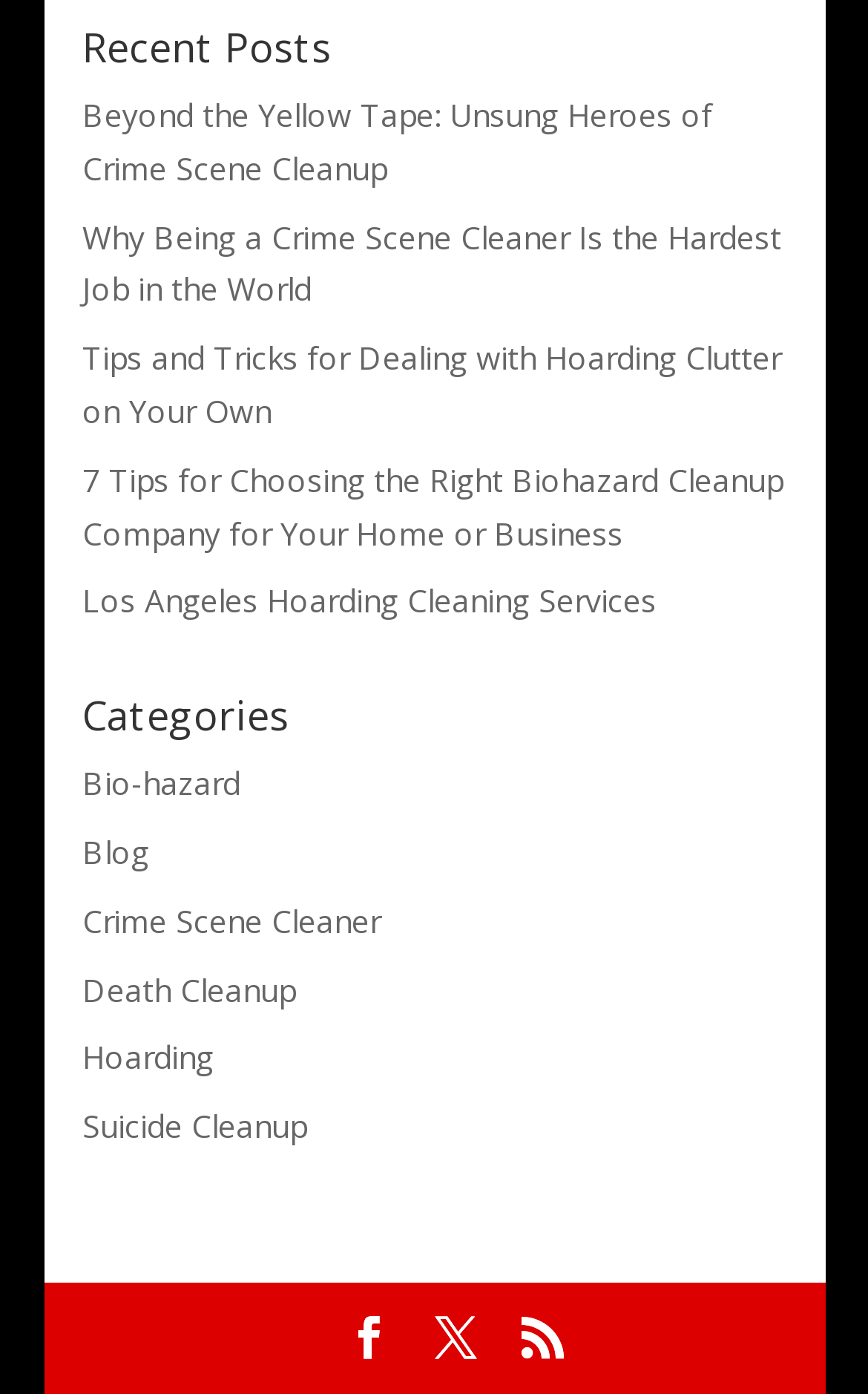Can you specify the bounding box coordinates of the area that needs to be clicked to fulfill the following instruction: "Learn about crime scene cleanup"?

[0.095, 0.067, 0.821, 0.136]